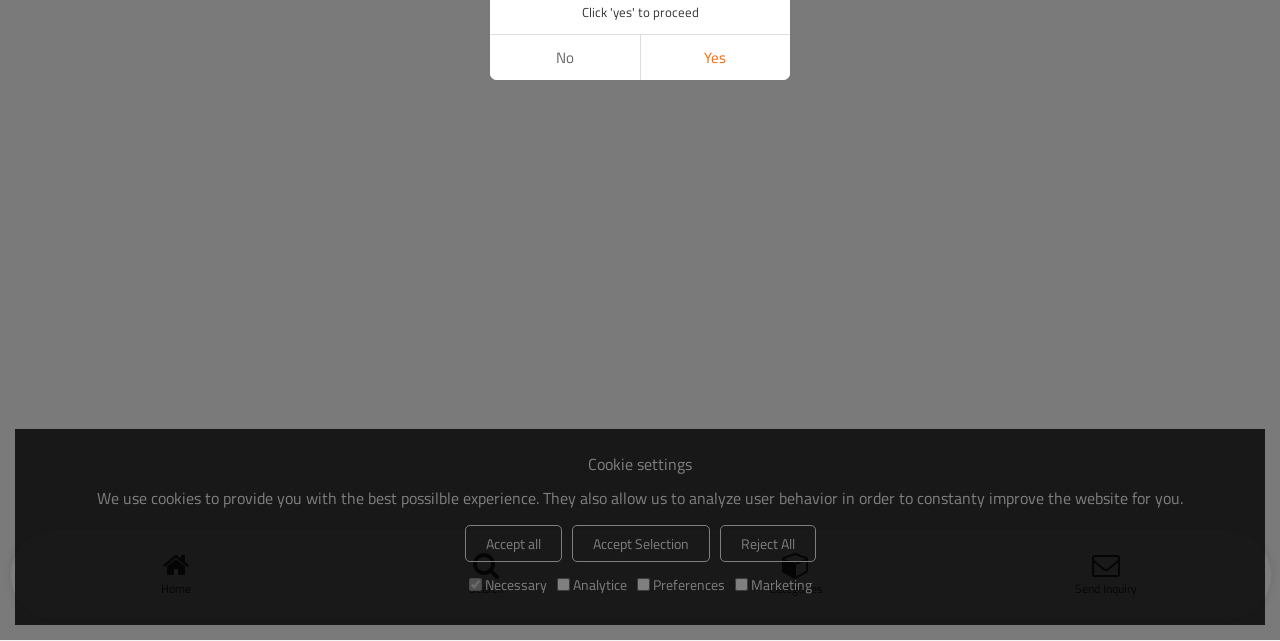Return the bounding box coordinates of the UI element that corresponds to this description: "Accept Selection". The coordinates must be given as four float numbers in the range of 0 and 1, [left, top, right, bottom].

[0.446, 0.819, 0.554, 0.877]